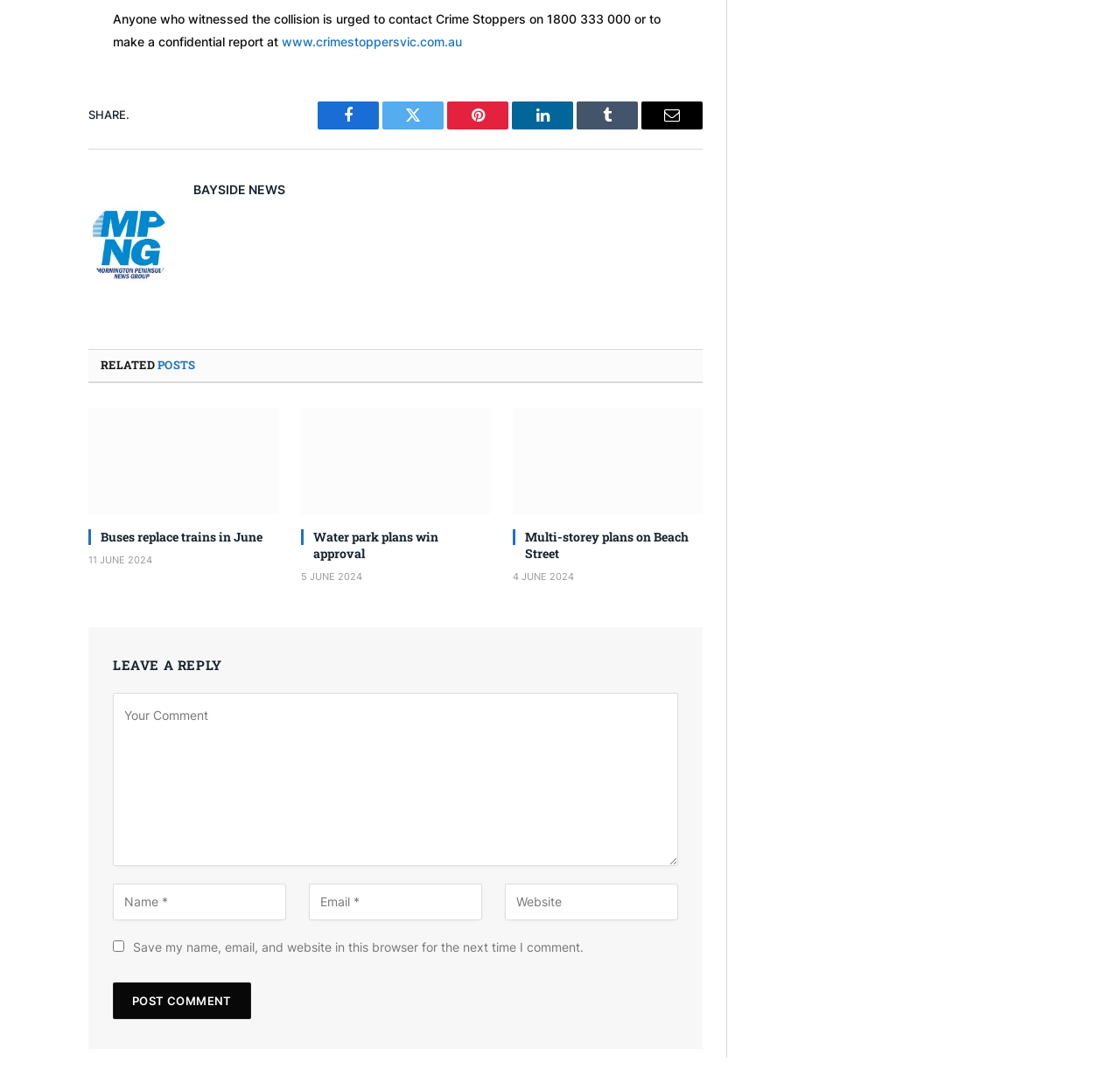Please answer the following question using a single word or phrase: 
How many articles are listed in the 'RELATED POSTS' section?

3